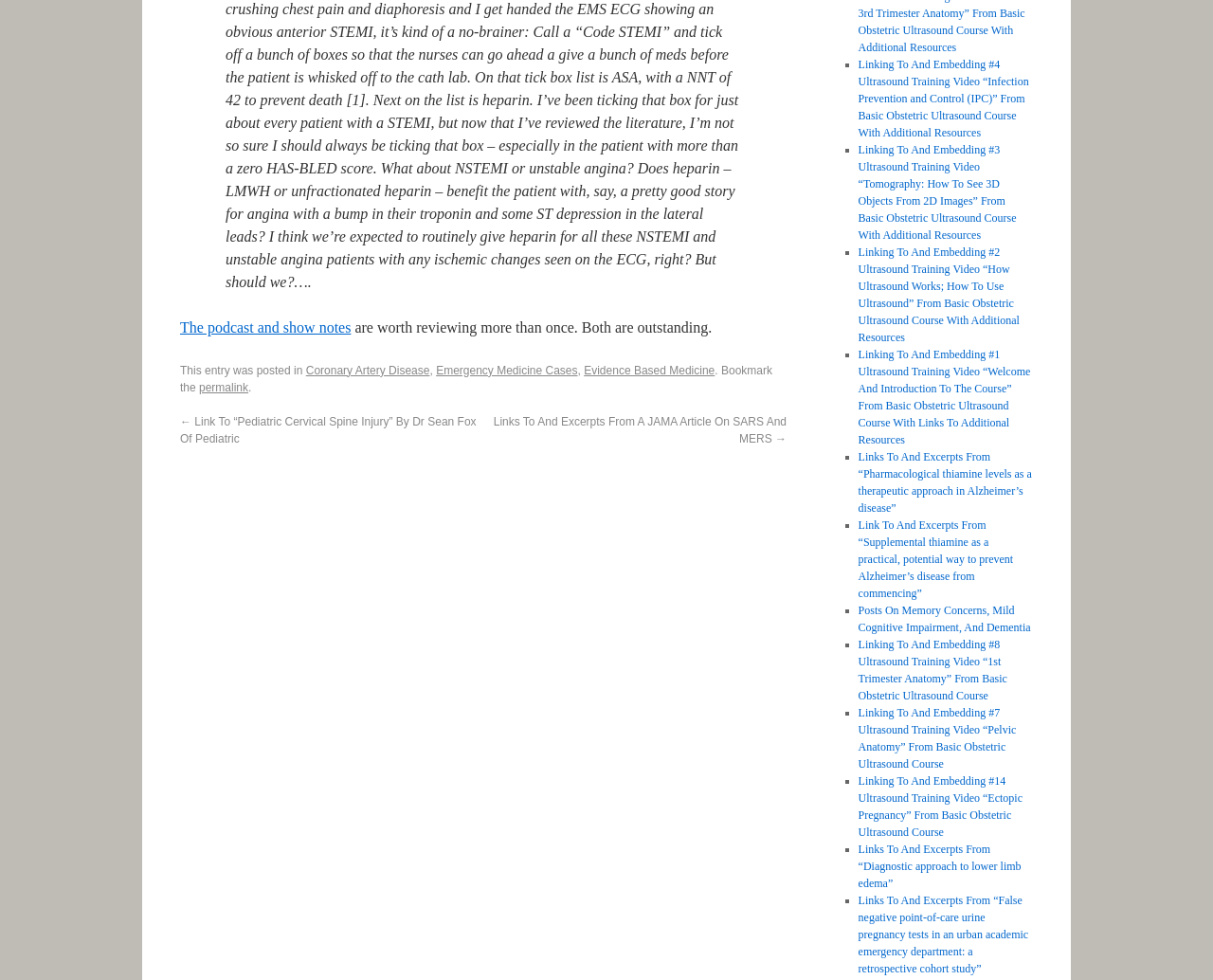Extract the bounding box coordinates for the UI element described by the text: "The podcast and show notes". The coordinates should be in the form of [left, top, right, bottom] with values between 0 and 1.

[0.148, 0.326, 0.289, 0.342]